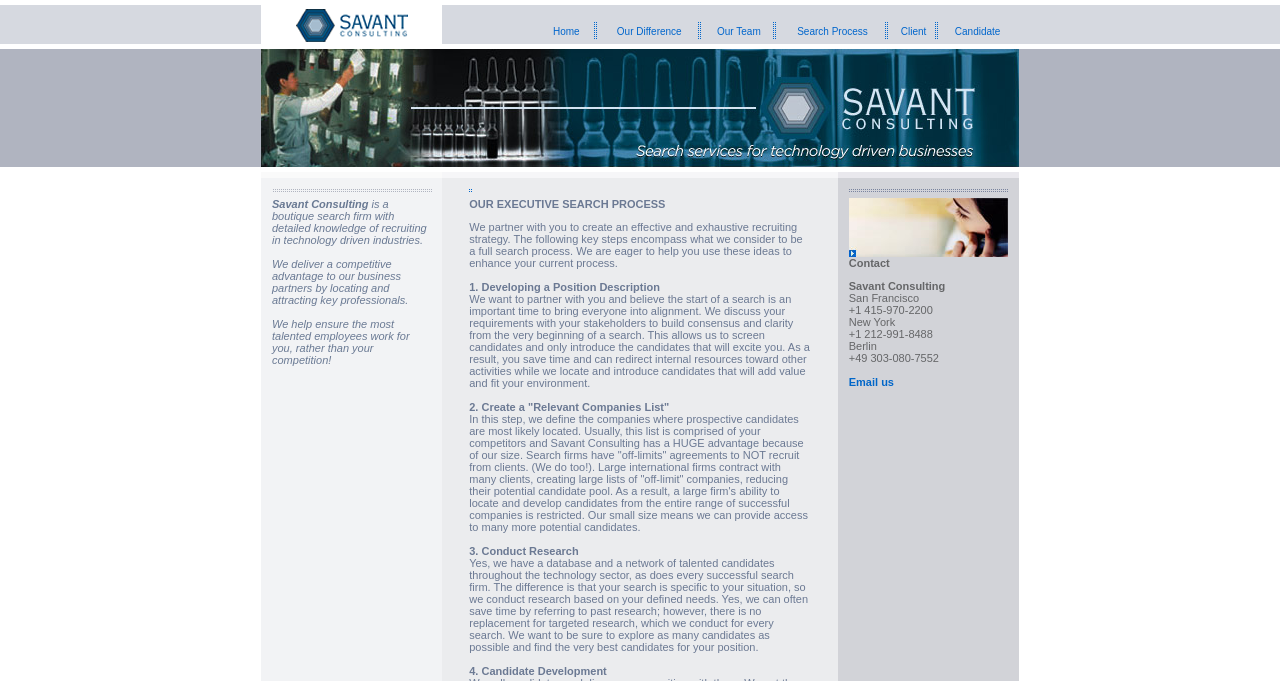What is the main service provided by Savant Consulting?
Relying on the image, give a concise answer in one word or a brief phrase.

Recruiting